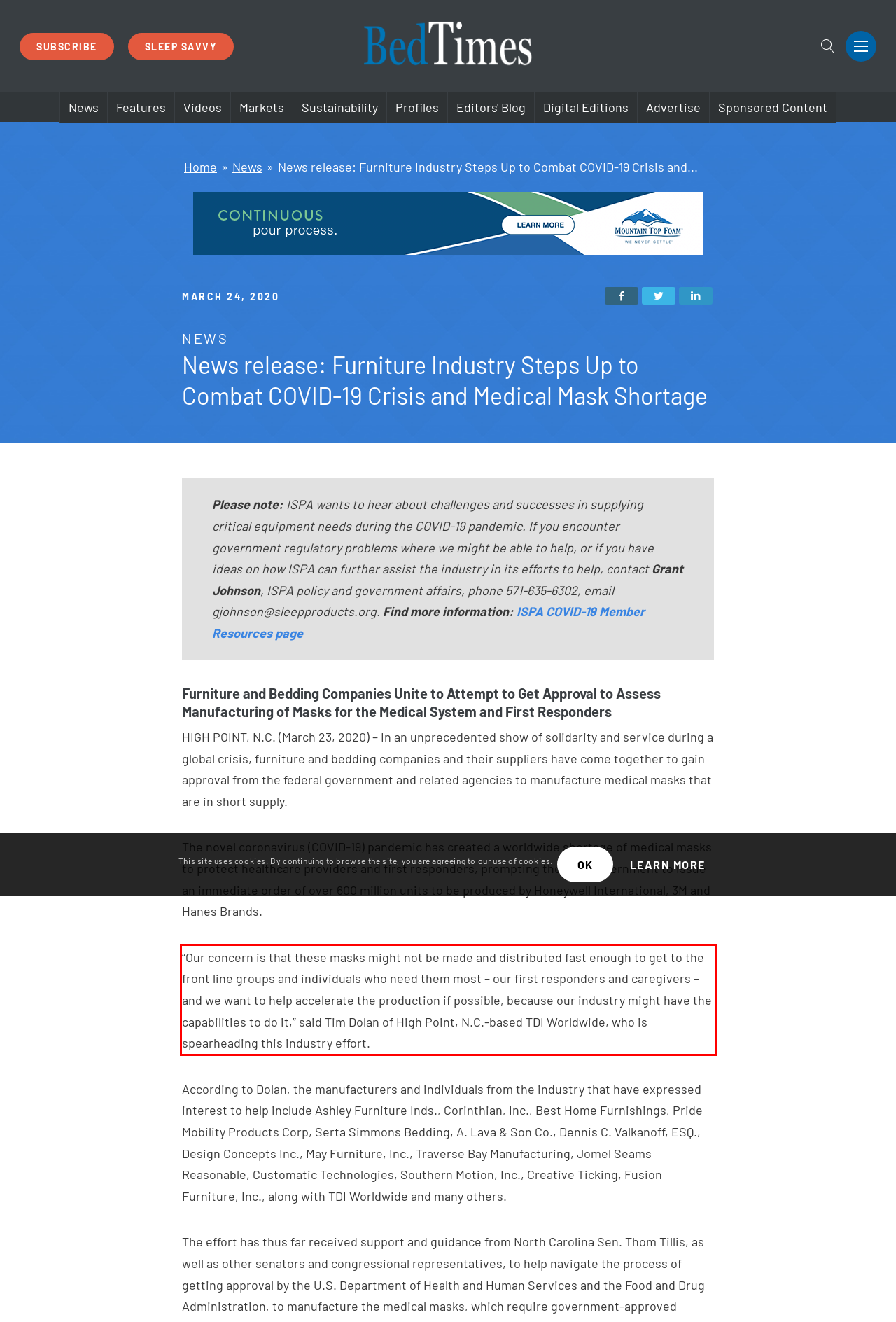Within the screenshot of the webpage, there is a red rectangle. Please recognize and generate the text content inside this red bounding box.

“Our concern is that these masks might not be made and distributed fast enough to get to the front line groups and individuals who need them most – our first responders and caregivers – and we want to help accelerate the production if possible, because our industry might have the capabilities to do it,” said Tim Dolan of High Point, N.C.-based TDI Worldwide, who is spearheading this industry effort.